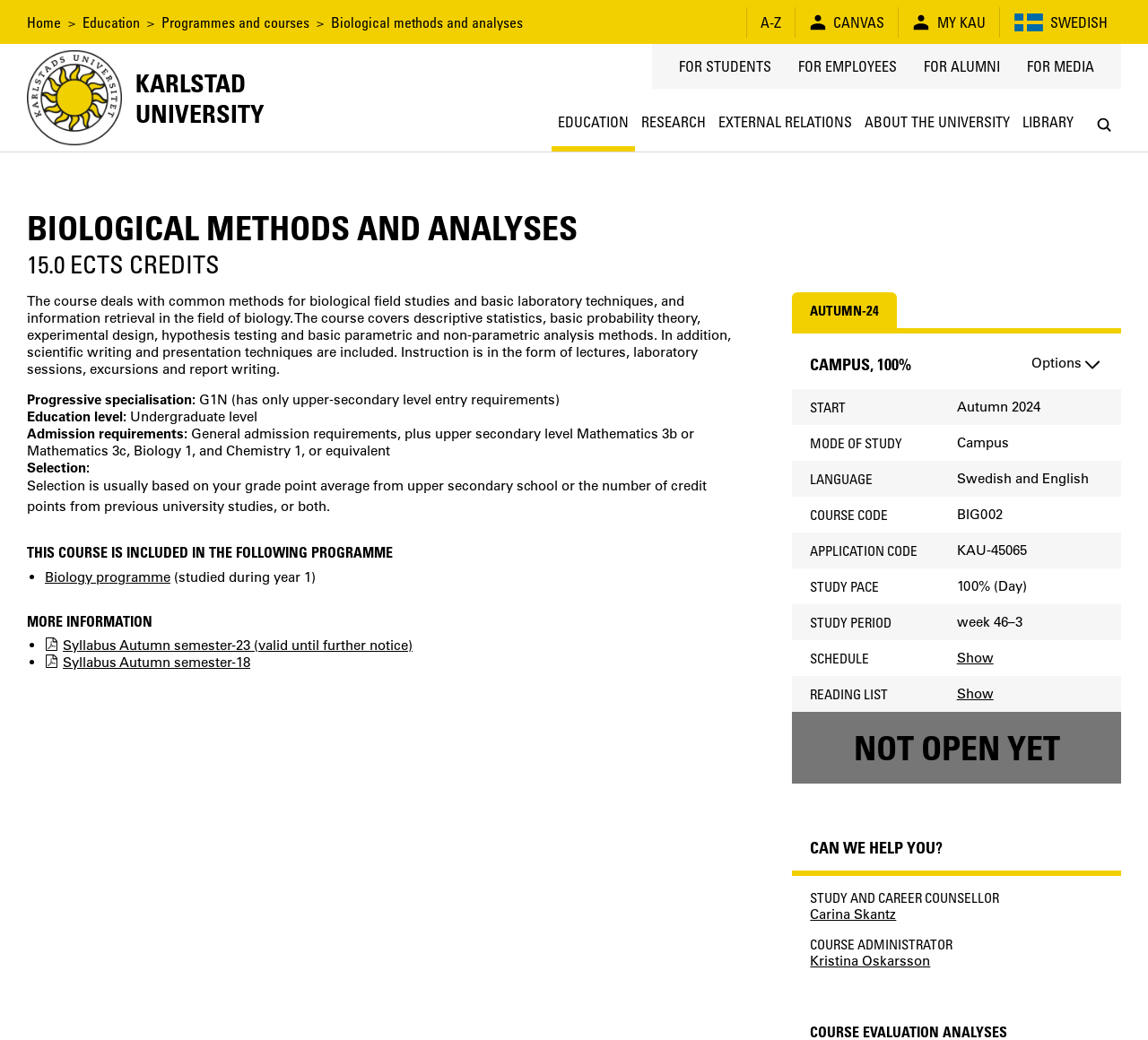Can you look at the image and give a comprehensive answer to the question:
What is the name of the university?

I found the answer by looking at the logo and the text 'KARLSTAD UNIVERSITY' on the top left corner of the webpage.